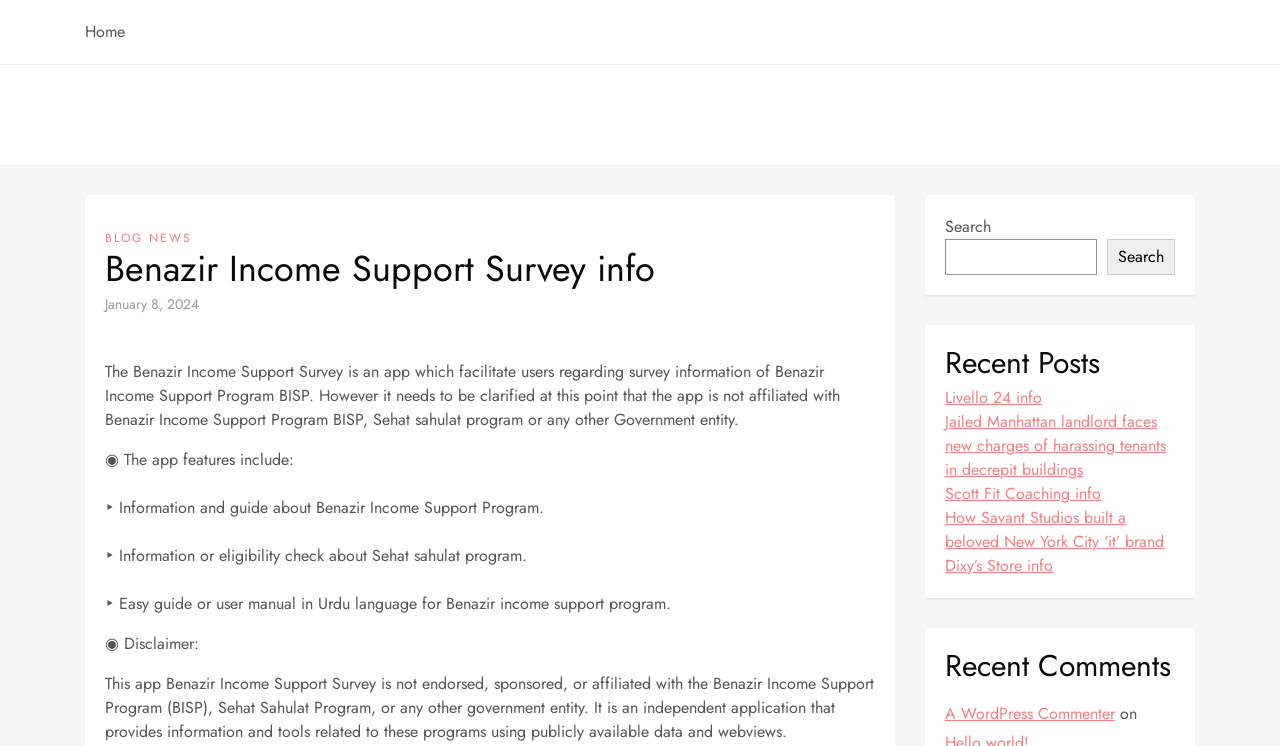Please provide a one-word or phrase answer to the question: 
What can be found in the 'Recent Posts' section?

Links to posts